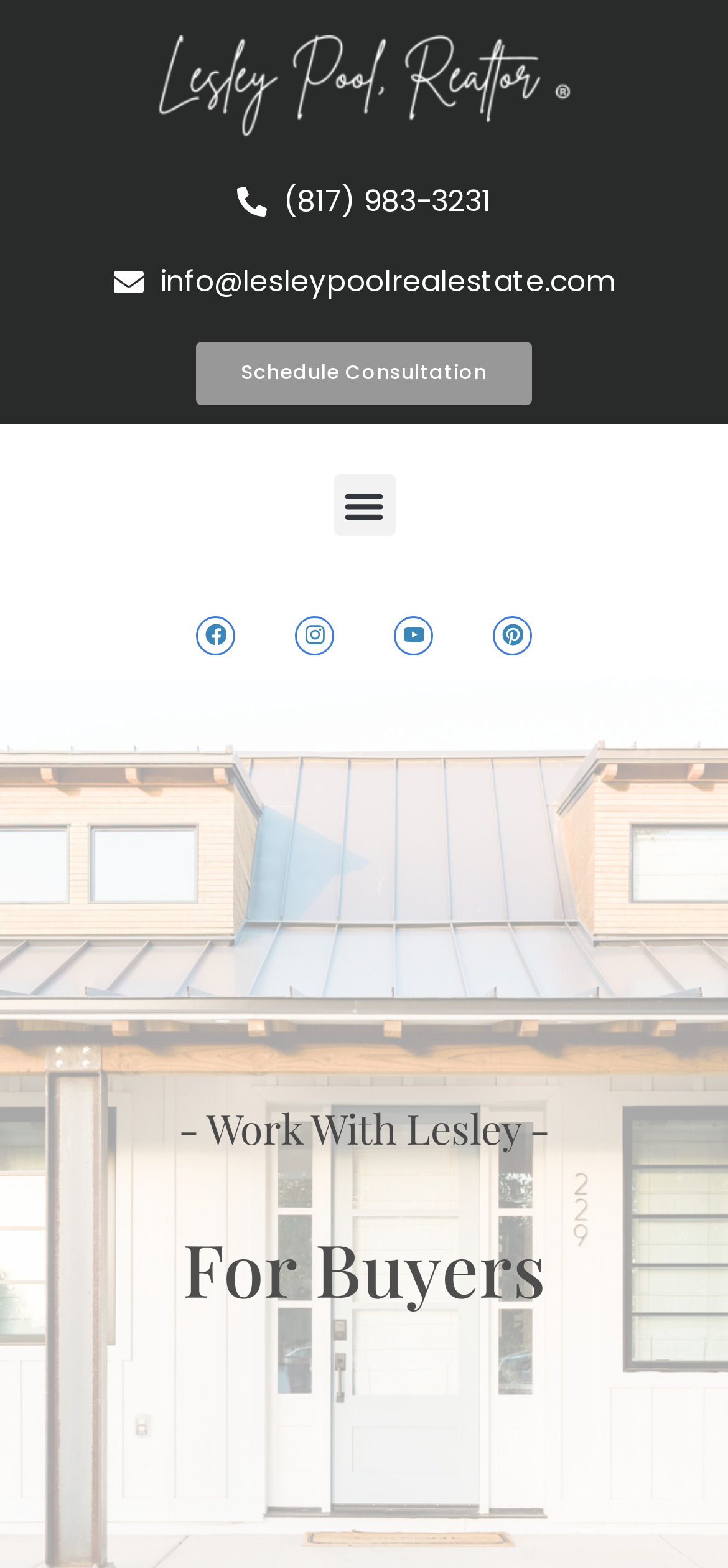Using the webpage screenshot and the element description Menu, determine the bounding box coordinates. Specify the coordinates in the format (top-left x, top-left y, bottom-right x, bottom-right y) with values ranging from 0 to 1.

[0.458, 0.303, 0.542, 0.342]